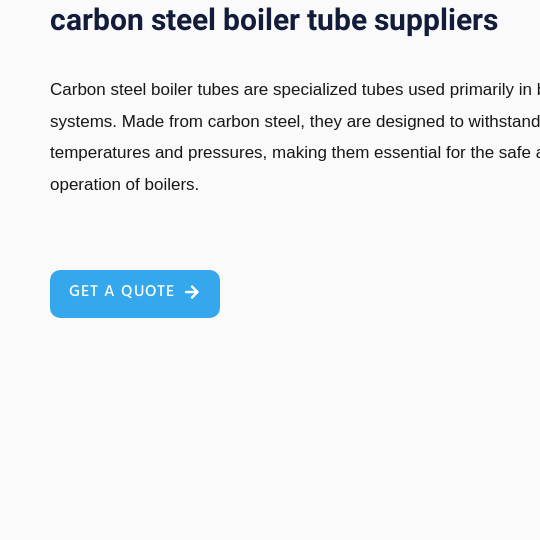Give an elaborate caption for the image.

This image is related to carbon steel boiler tubes, which are specialized components primarily utilized in boiler systems. The image likely features the product, emphasizing its crucial role in safely operating boilers under high temperatures and pressures. The page also highlights that these tubes are made from carbon steel, conveying their strength and durability. Additionally, a "Get a Quote" button is provided, indicating that customers can easily request pricing or more information about these specialized tubes. The overall context suggests a focus on product presentation and customer engagement for potential buyers in industrial applications.